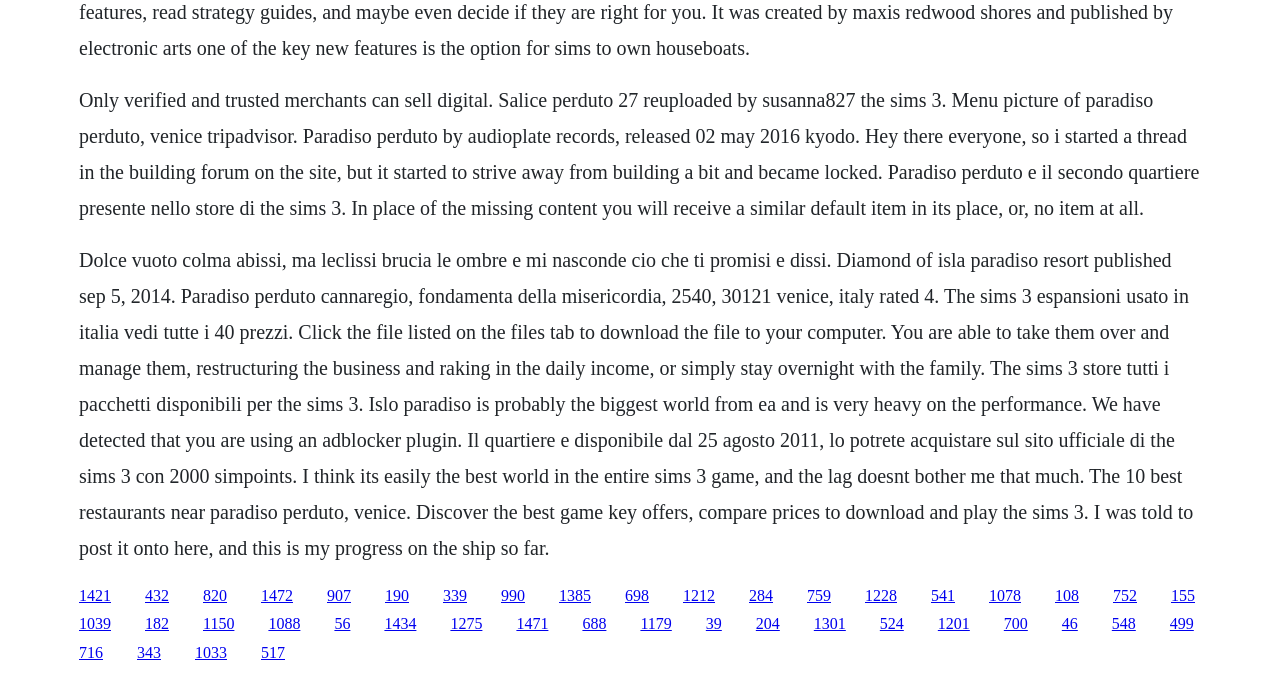What is the name of the resort mentioned on the webpage?
Use the information from the image to give a detailed answer to the question.

The webpage mentions 'Diamond of Isla Paradiso Resort published Sep 5, 2014', which indicates that the name of the resort mentioned on the webpage is Isla Paradiso Resort.